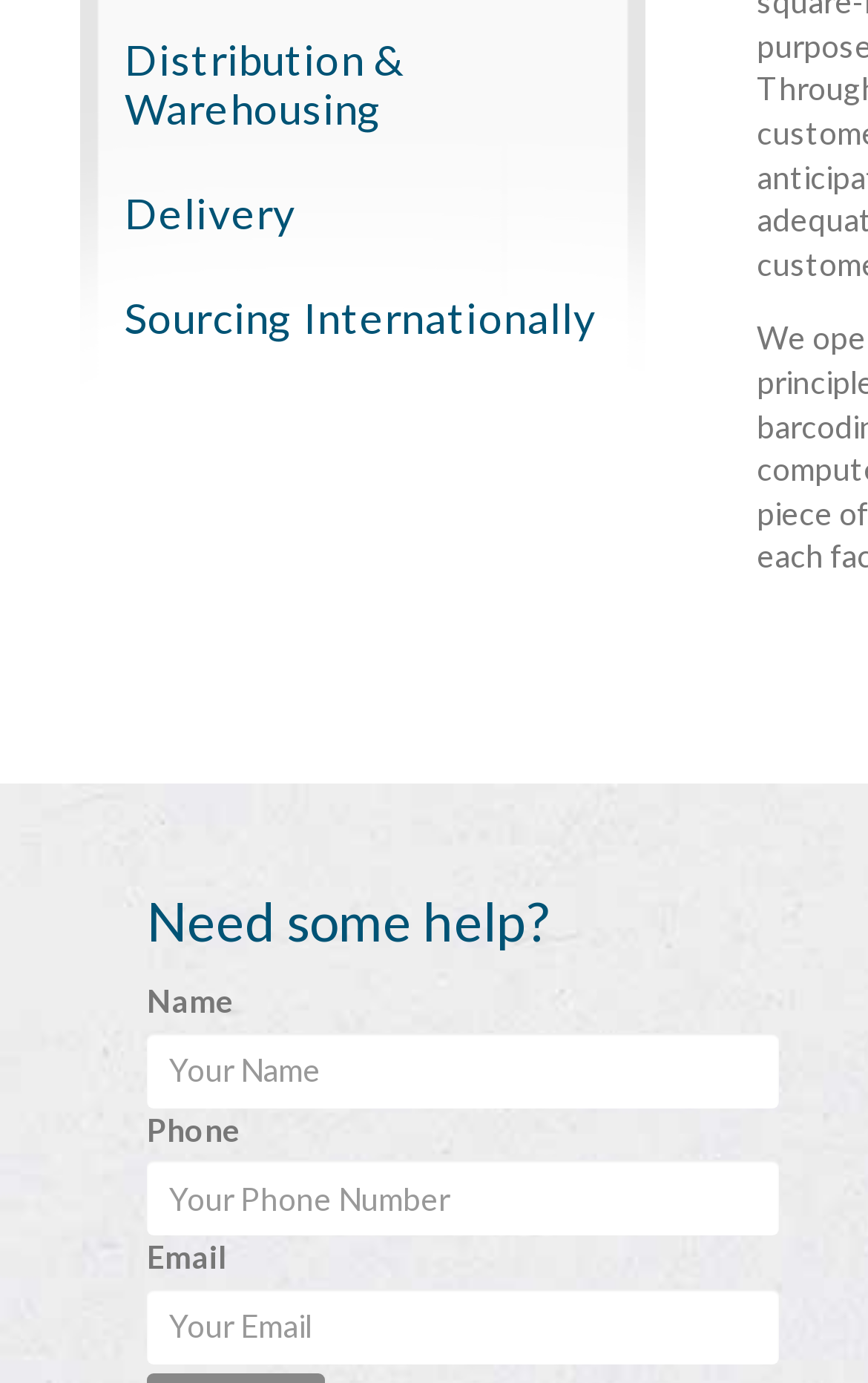Bounding box coordinates must be specified in the format (top-left x, top-left y, bottom-right x, bottom-right y). All values should be floating point numbers between 0 and 1. What are the bounding box coordinates of the UI element described as: Sourcing Internationally

[0.144, 0.211, 0.688, 0.248]